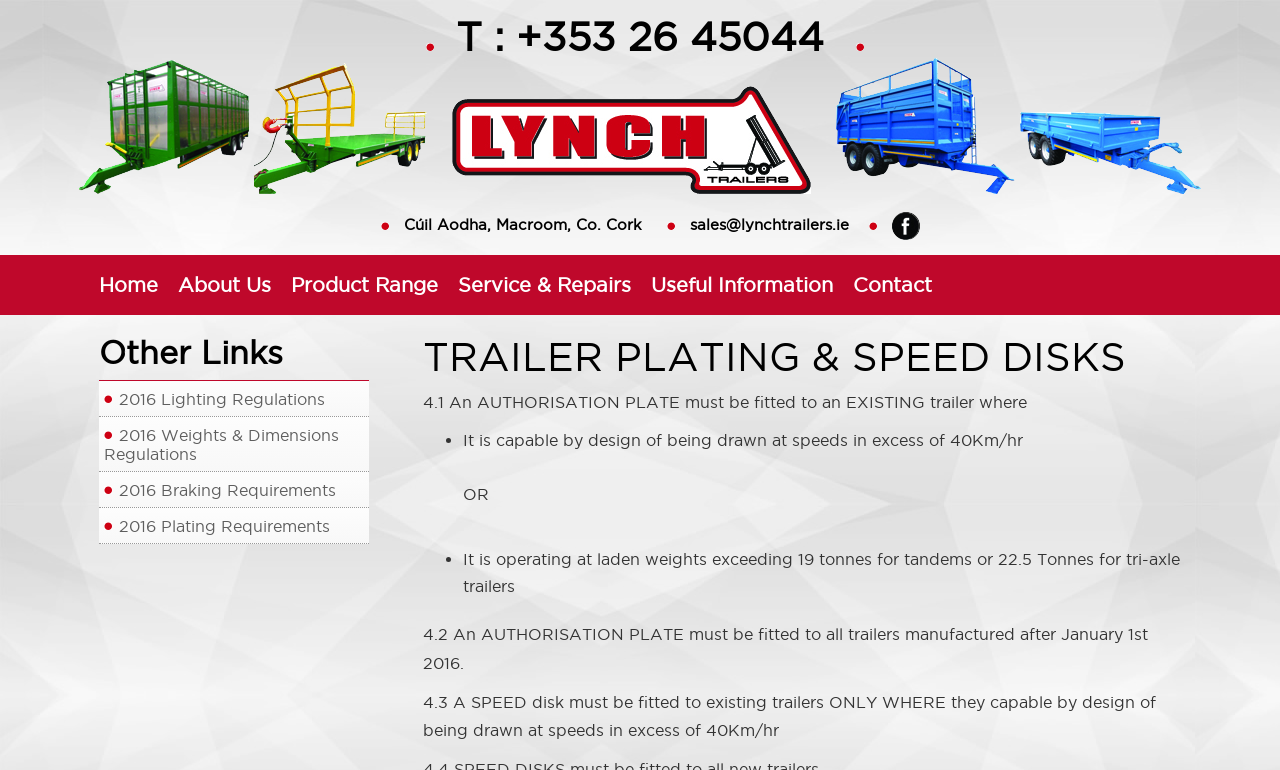Please locate the bounding box coordinates of the region I need to click to follow this instruction: "visit the home page".

[0.077, 0.331, 0.139, 0.383]